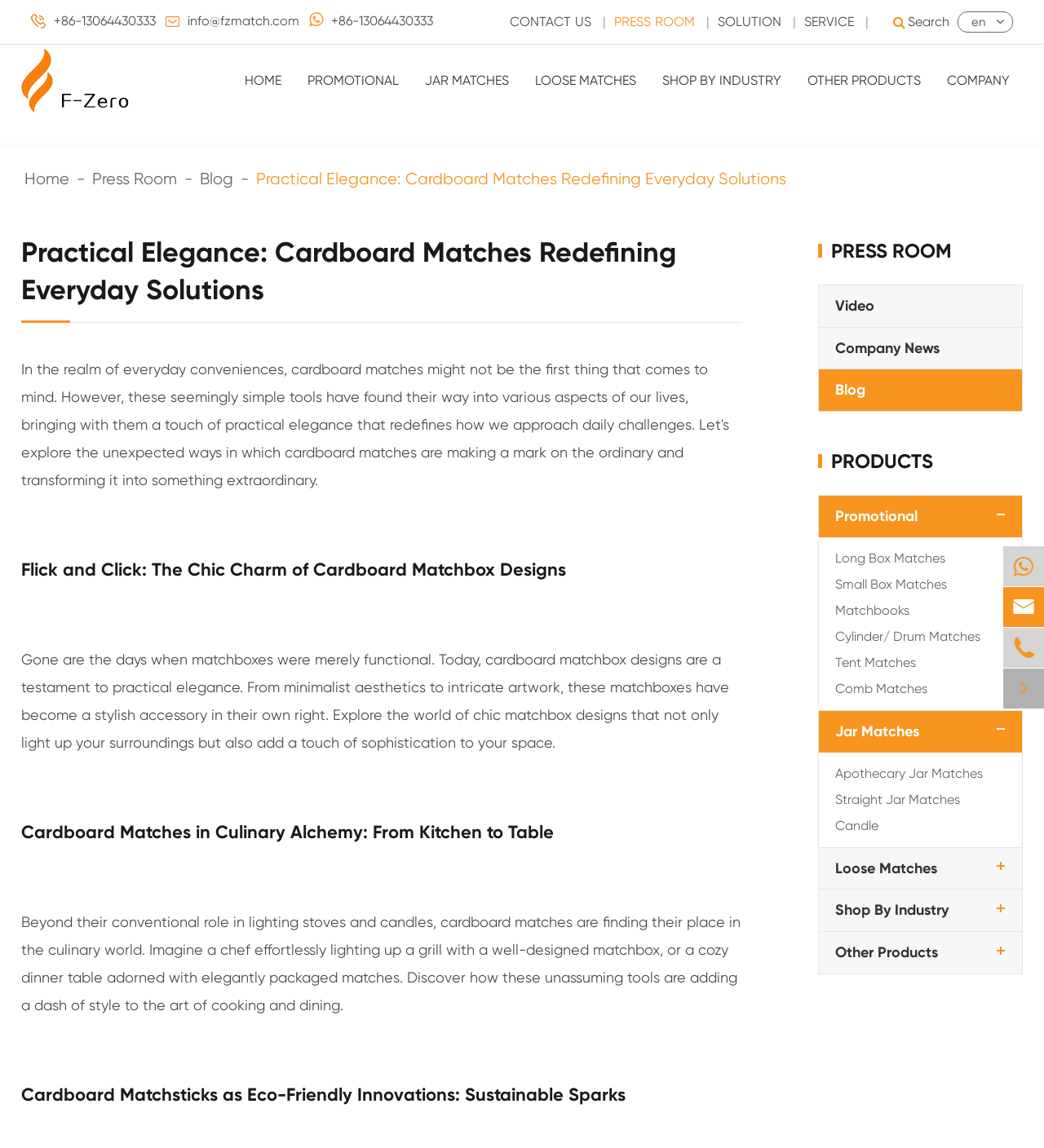Please respond to the question with a concise word or phrase:
How many social media links are there in the footer section?

3